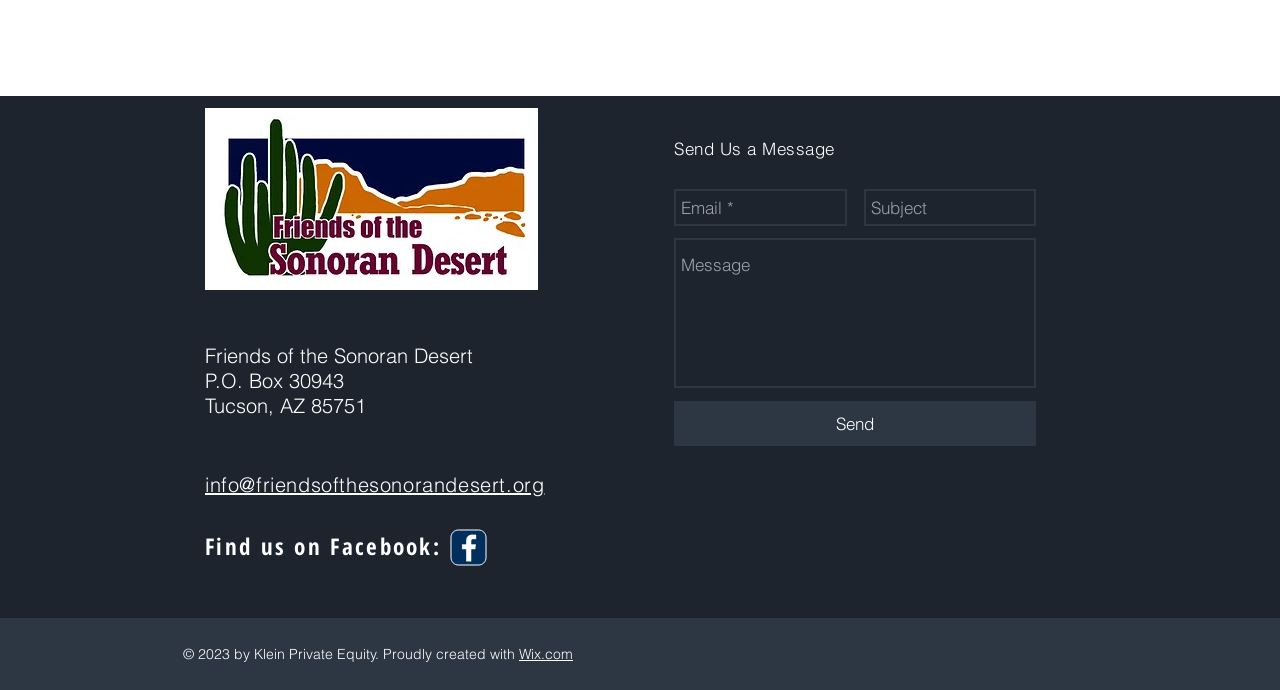What is the website builder used to create the webpage?
Answer the question with just one word or phrase using the image.

Wix.com